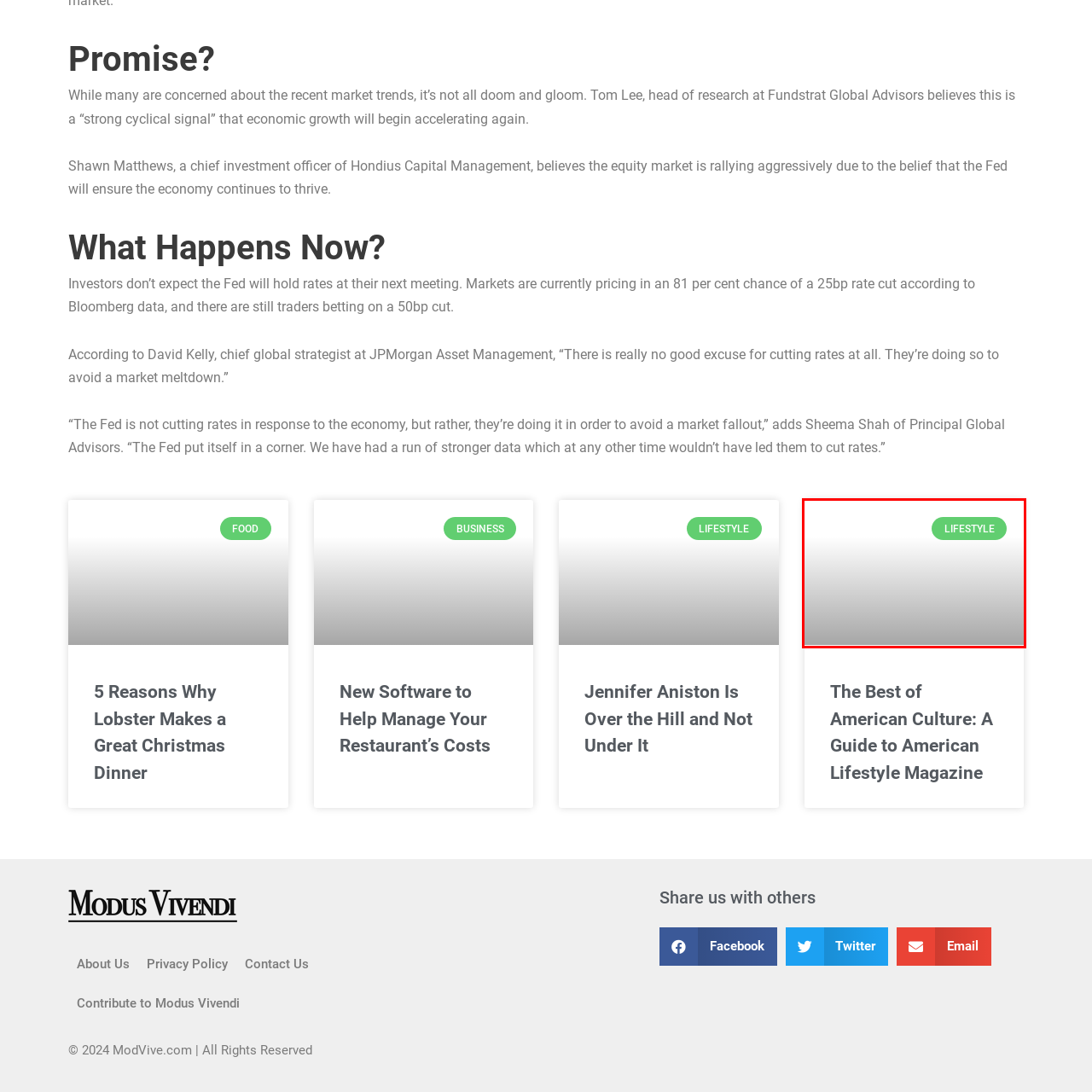Observe the image enclosed by the red border and respond to the subsequent question with a one-word or short phrase:
What is the purpose of the presentation style?

To engage viewers